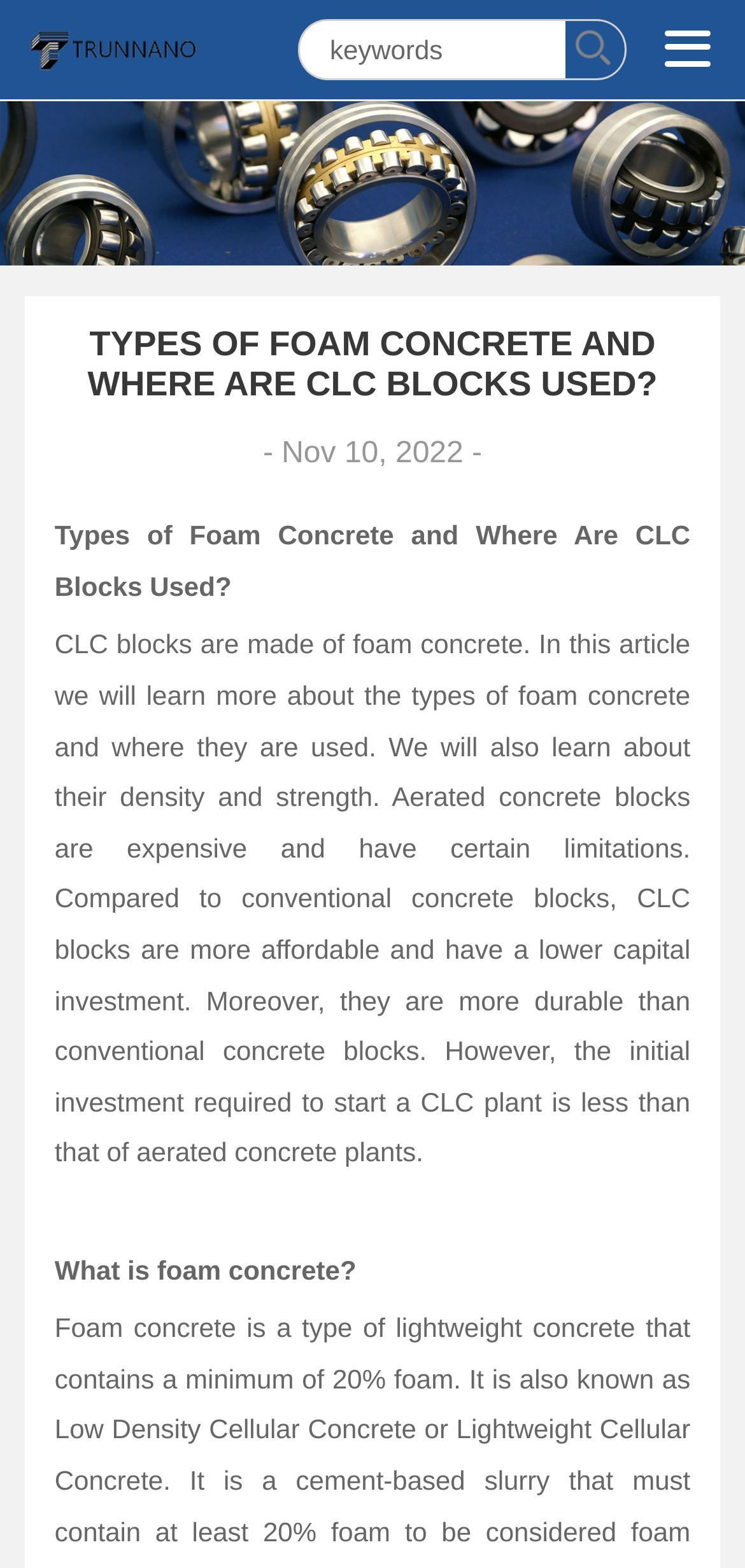What is the advantage of CLC blocks over conventional concrete blocks?
Provide an in-depth and detailed explanation in response to the question.

The webpage states that compared to conventional concrete blocks, CLC blocks are more affordable and have a lower capital investment, making them a more economical option.